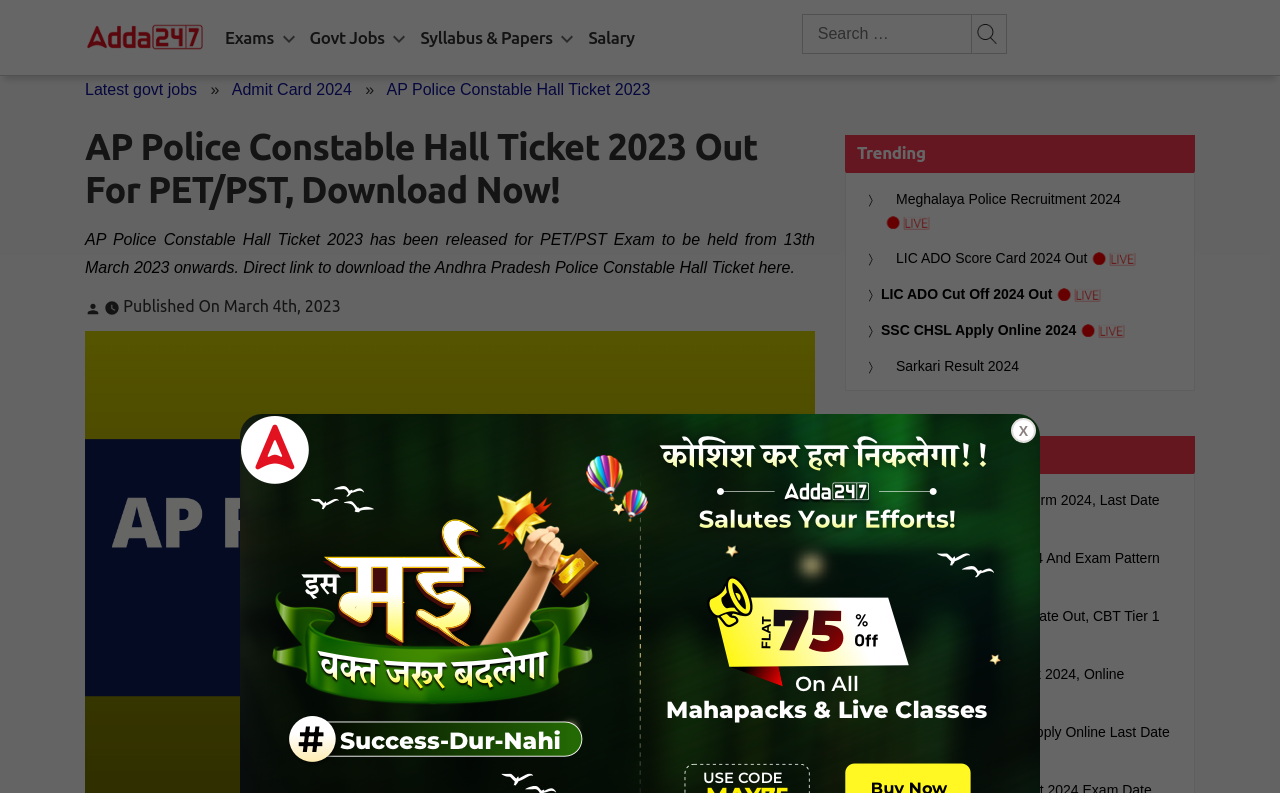Please identify the bounding box coordinates of the area that needs to be clicked to follow this instruction: "View recent post RPF Constable Online Form 2024".

[0.688, 0.617, 0.917, 0.675]